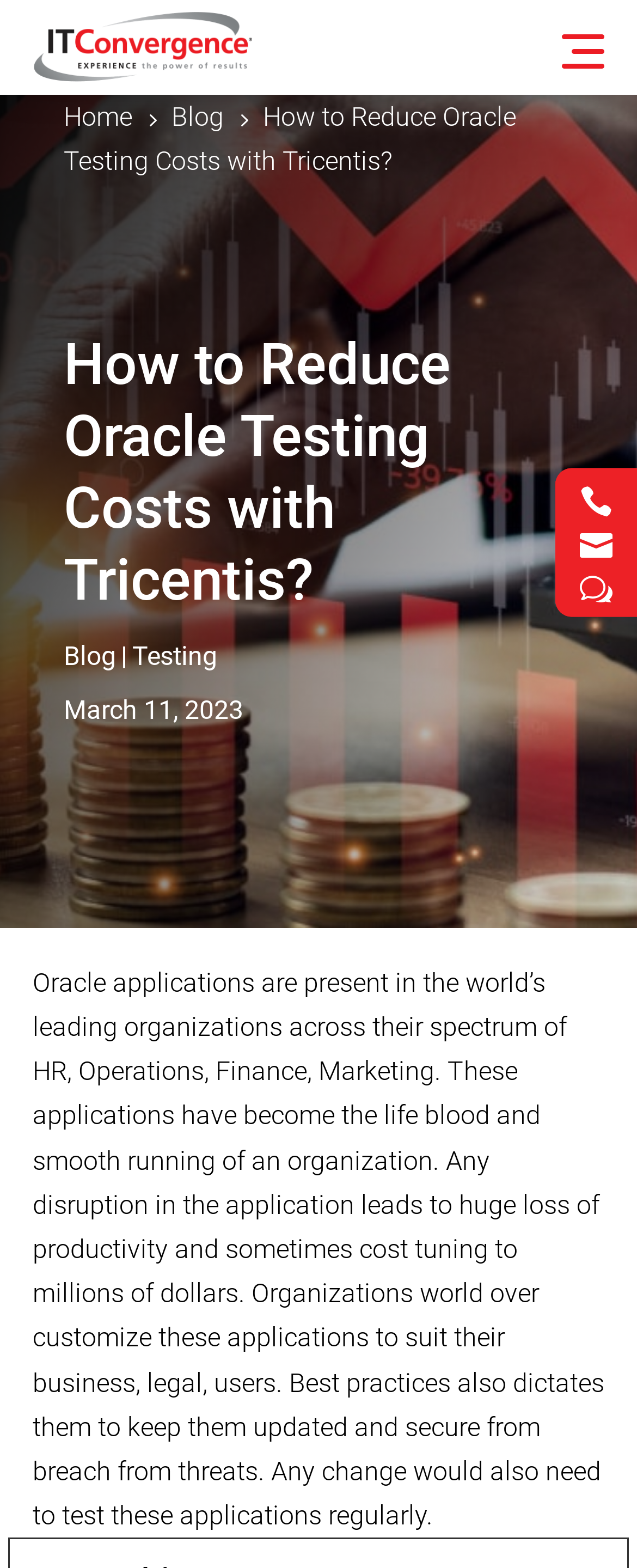Describe the webpage meticulously, covering all significant aspects.

The webpage is focused on reducing Oracle testing costs with Tricentis Tosca. At the top left corner, there is a logo image with a corresponding link. Below the logo, there are several navigation links, including "Home" and "Blog", positioned horizontally. 

To the right of the navigation links, there is a heading that reads "How to Reduce Oracle Testing Costs with Tricentis?" which is also a link to the "Blog" section. Below this heading, there are three links: "Blog", a separator "|", and "Testing". 

Further down, there is a date "March 11, 2023" and a large block of text that discusses the importance of Oracle applications in organizations, the need for customization, updates, and security, and the consequences of disruptions. This text takes up most of the page's content area.

At the top right corner, there are three social media links, represented by icons "\ue090", "\ue076", and "w".